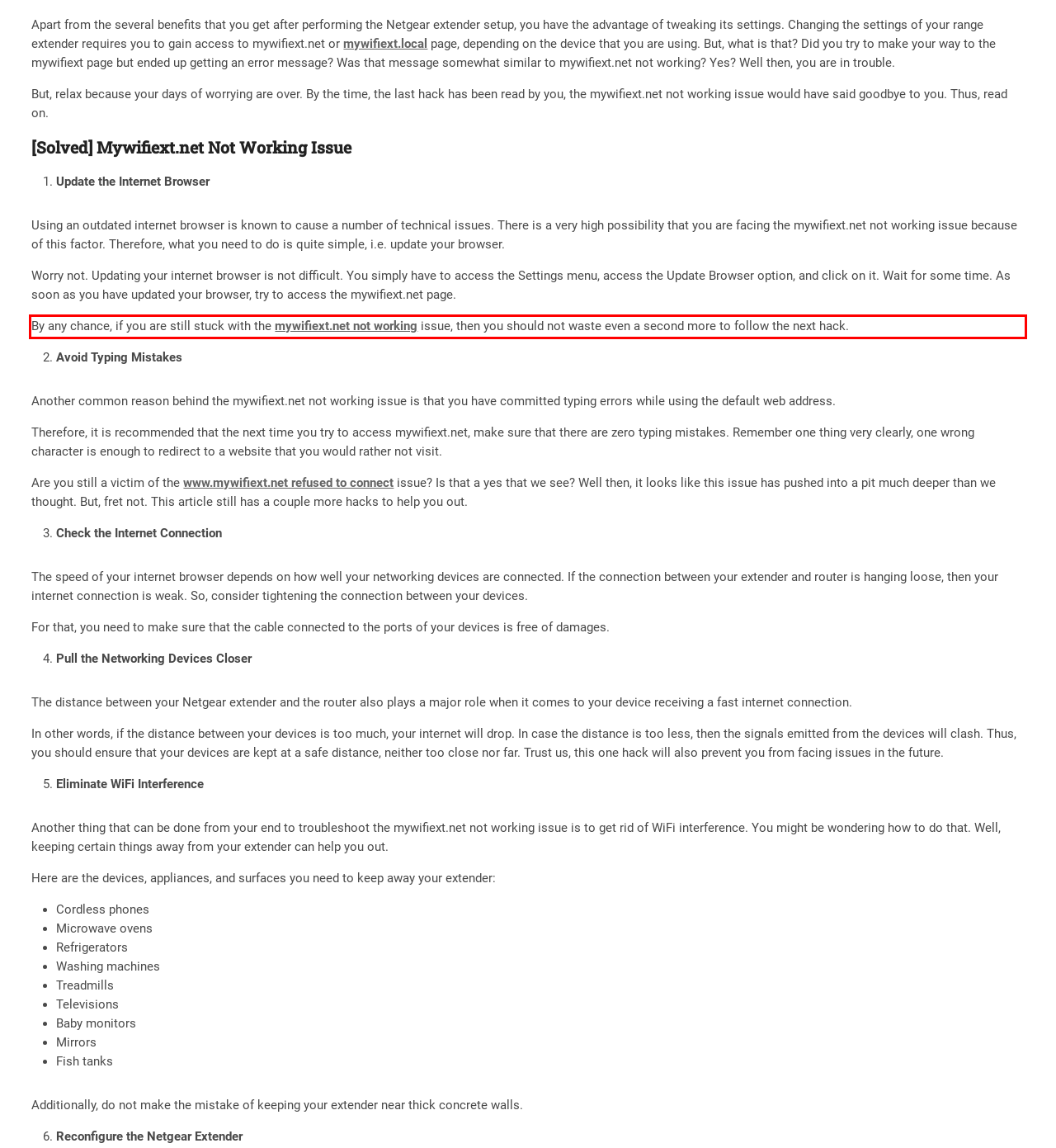You have a screenshot of a webpage with a UI element highlighted by a red bounding box. Use OCR to obtain the text within this highlighted area.

By any chance, if you are still stuck with the mywifiext.net not working issue, then you should not waste even a second more to follow the next hack.